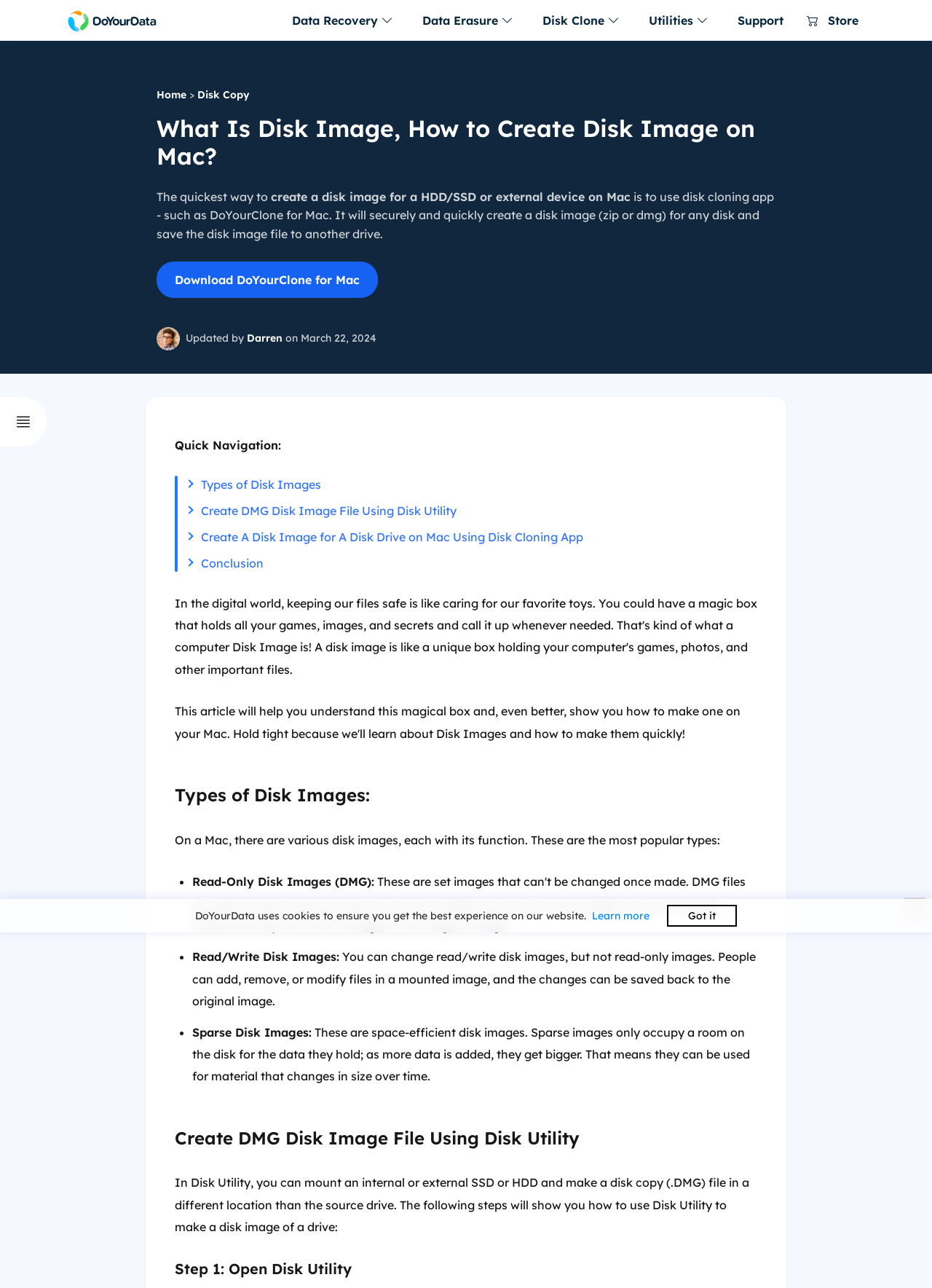Please identify the coordinates of the bounding box that should be clicked to fulfill this instruction: "Search for configs".

None